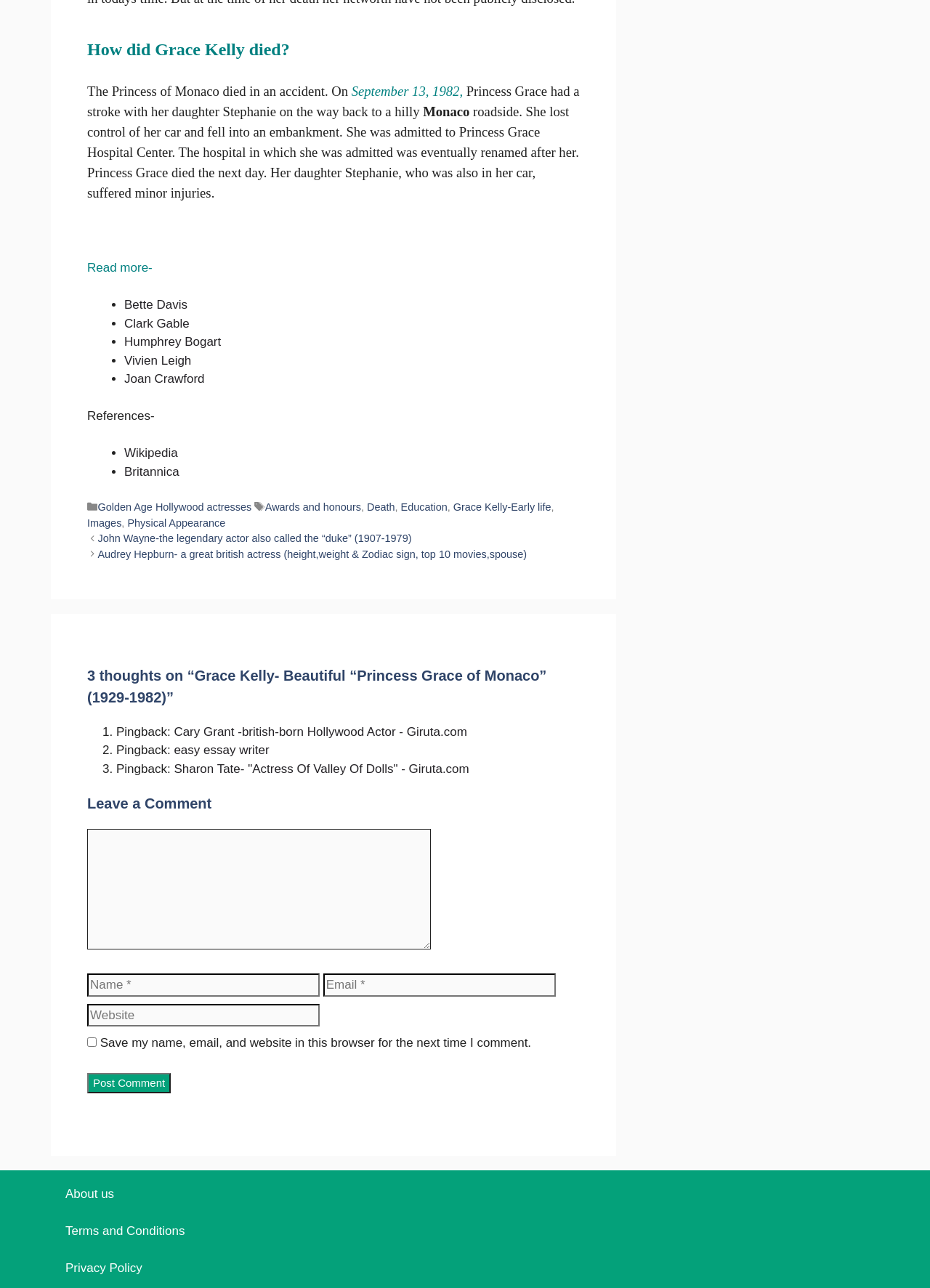Determine the bounding box coordinates of the clickable element necessary to fulfill the instruction: "Click on the link to read more about Grace Kelly". Provide the coordinates as four float numbers within the 0 to 1 range, i.e., [left, top, right, bottom].

[0.094, 0.202, 0.164, 0.213]